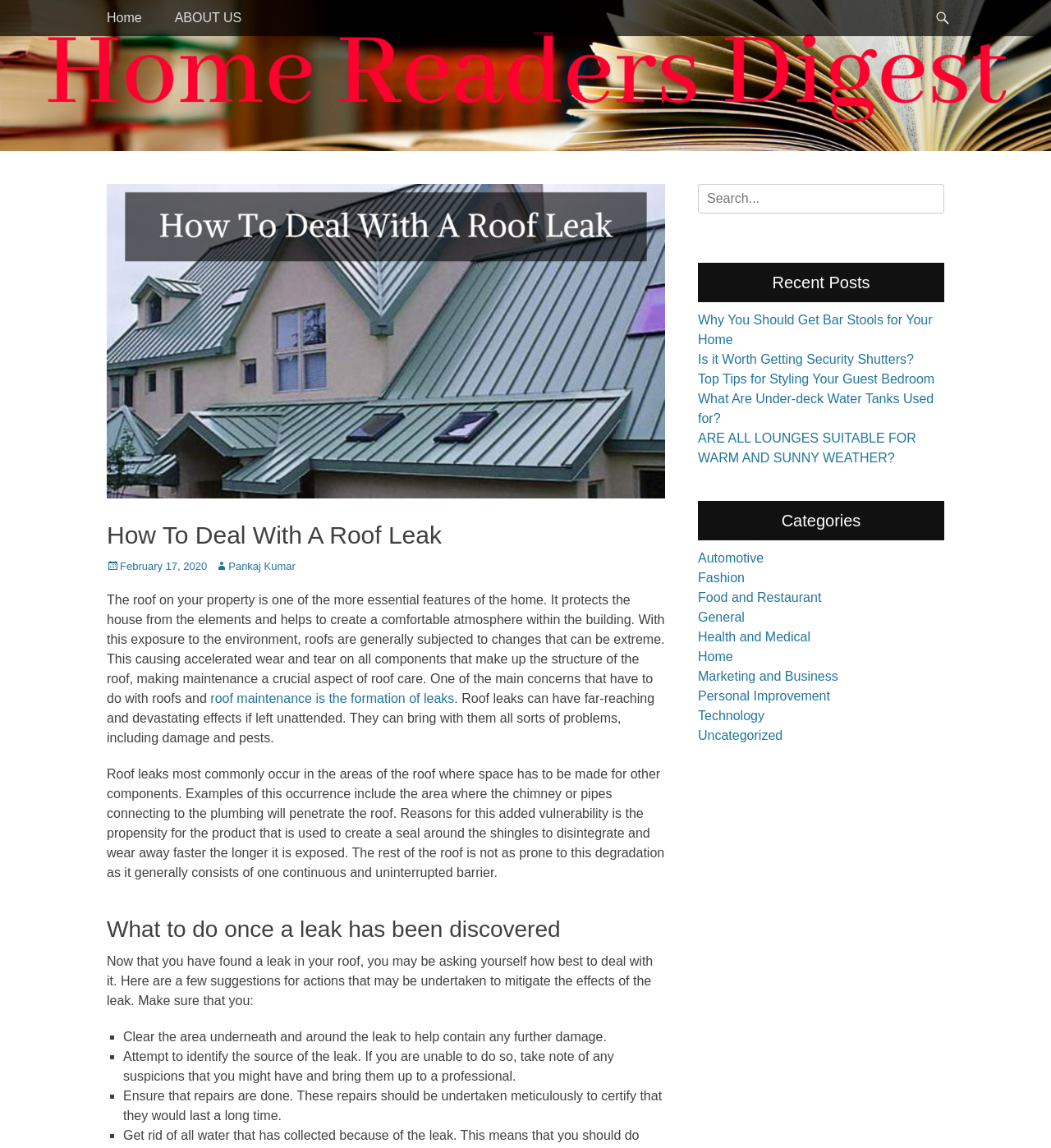Determine the bounding box of the UI component based on this description: "Personal Improvement". The bounding box coordinates should be four float values between 0 and 1, i.e., [left, top, right, bottom].

[0.664, 0.6, 0.79, 0.612]